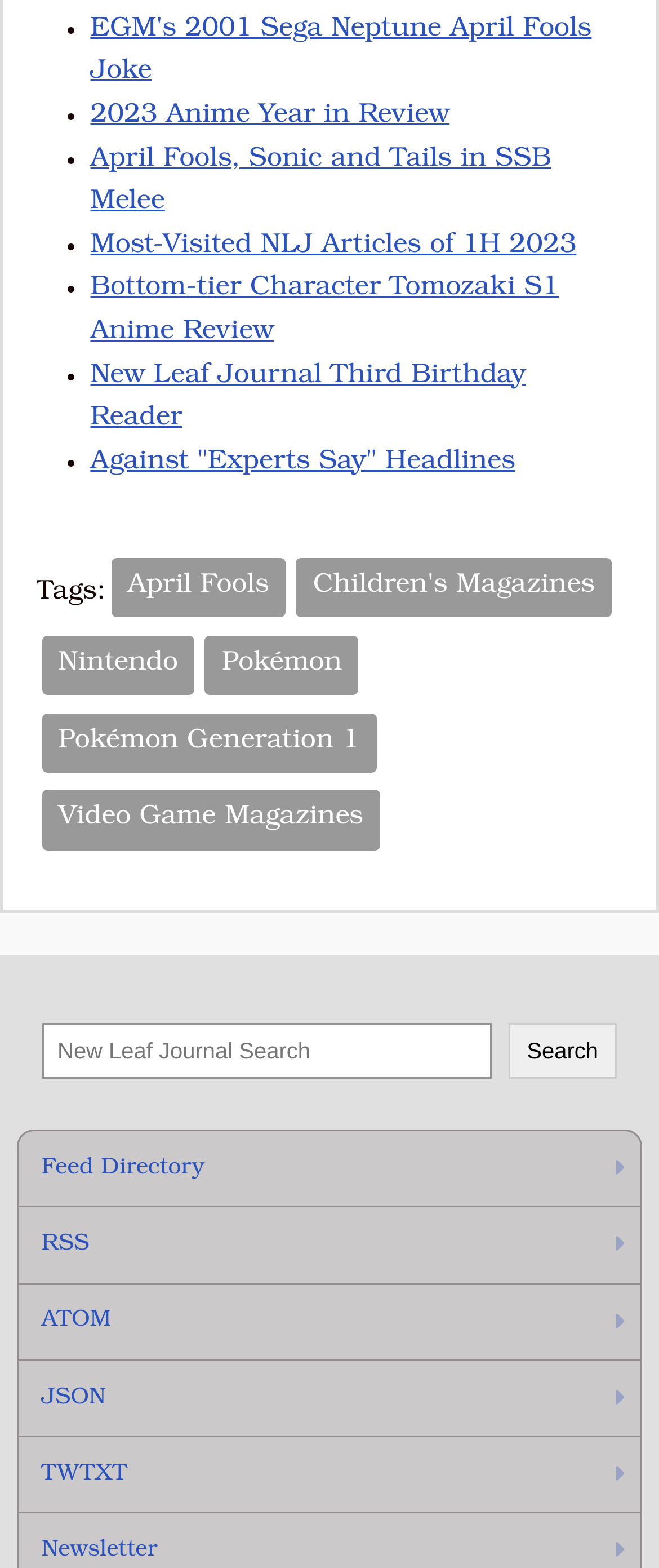Please find and report the bounding box coordinates of the element to click in order to perform the following action: "Read EGM's 2001 Sega Neptune April Fools Joke". The coordinates should be expressed as four float numbers between 0 and 1, in the format [left, top, right, bottom].

[0.137, 0.011, 0.898, 0.055]